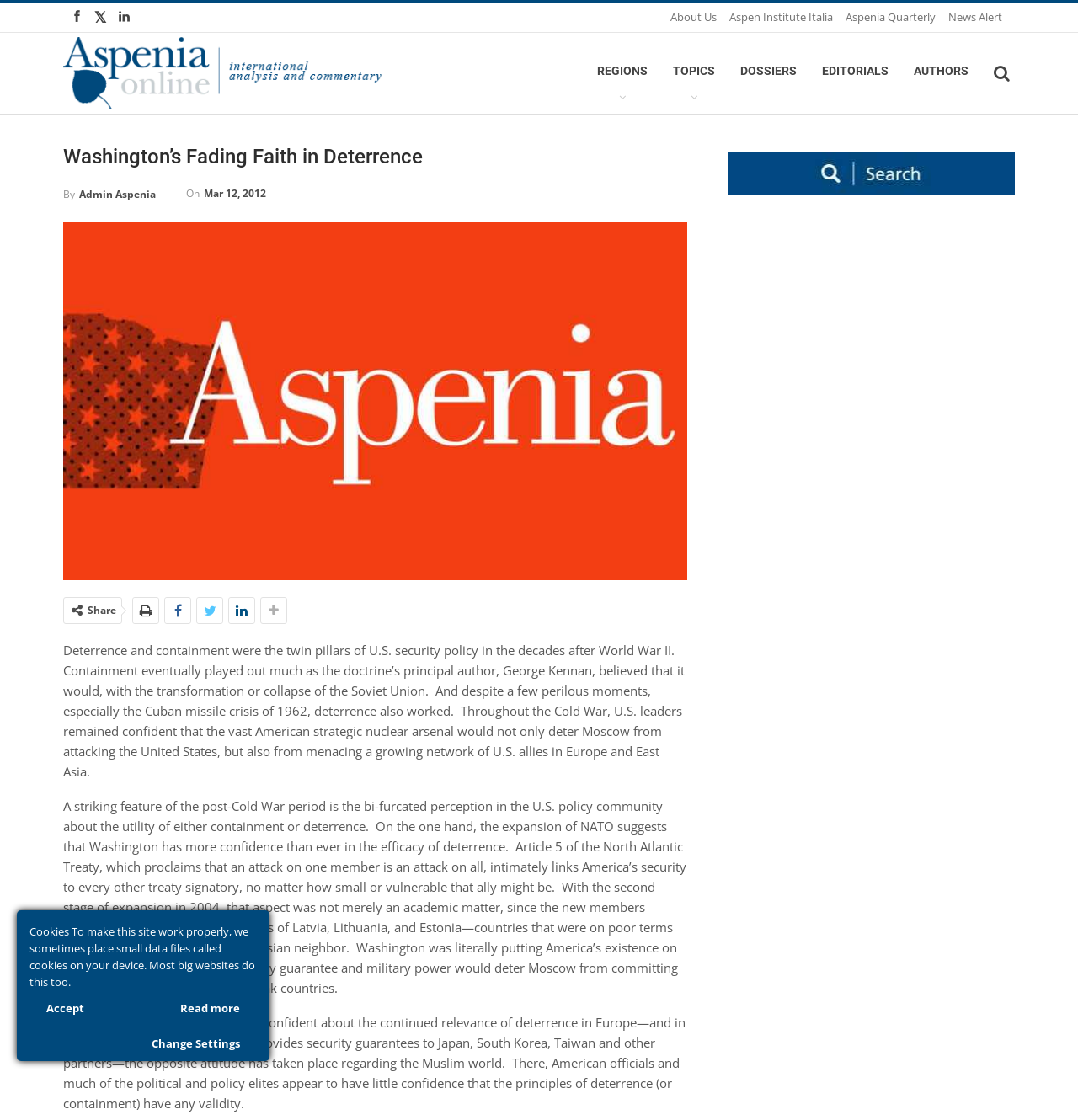Answer the question below in one word or phrase:
What is the topic of the article?

Deterrence and containment